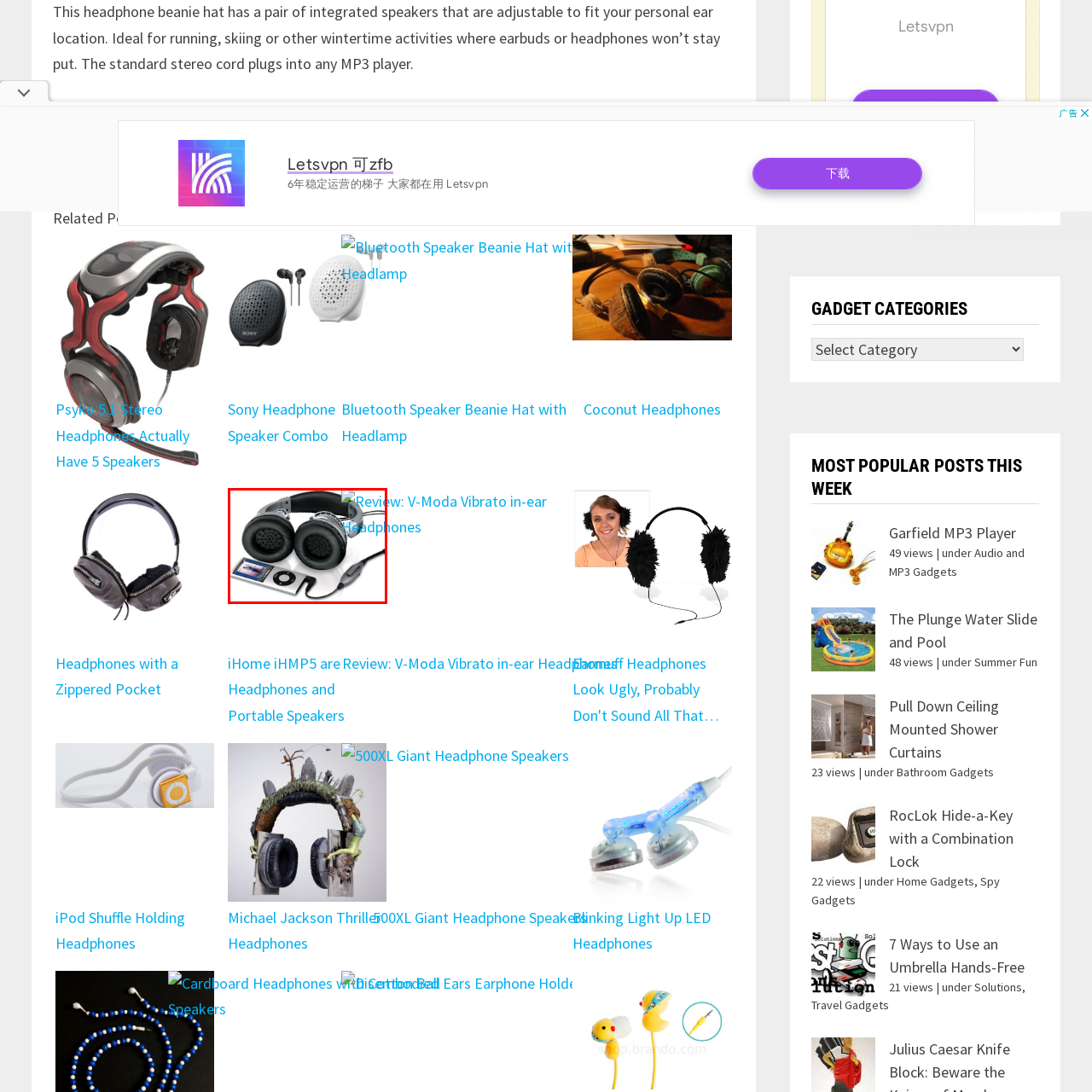What is displayed on the screen of the portable music player?  
Pay attention to the image within the red frame and give a detailed answer based on your observations from the image.

According to the caption, the portable music player is displaying an album cover on its screen, which emphasizes a modern, tech-savvy lifestyle.